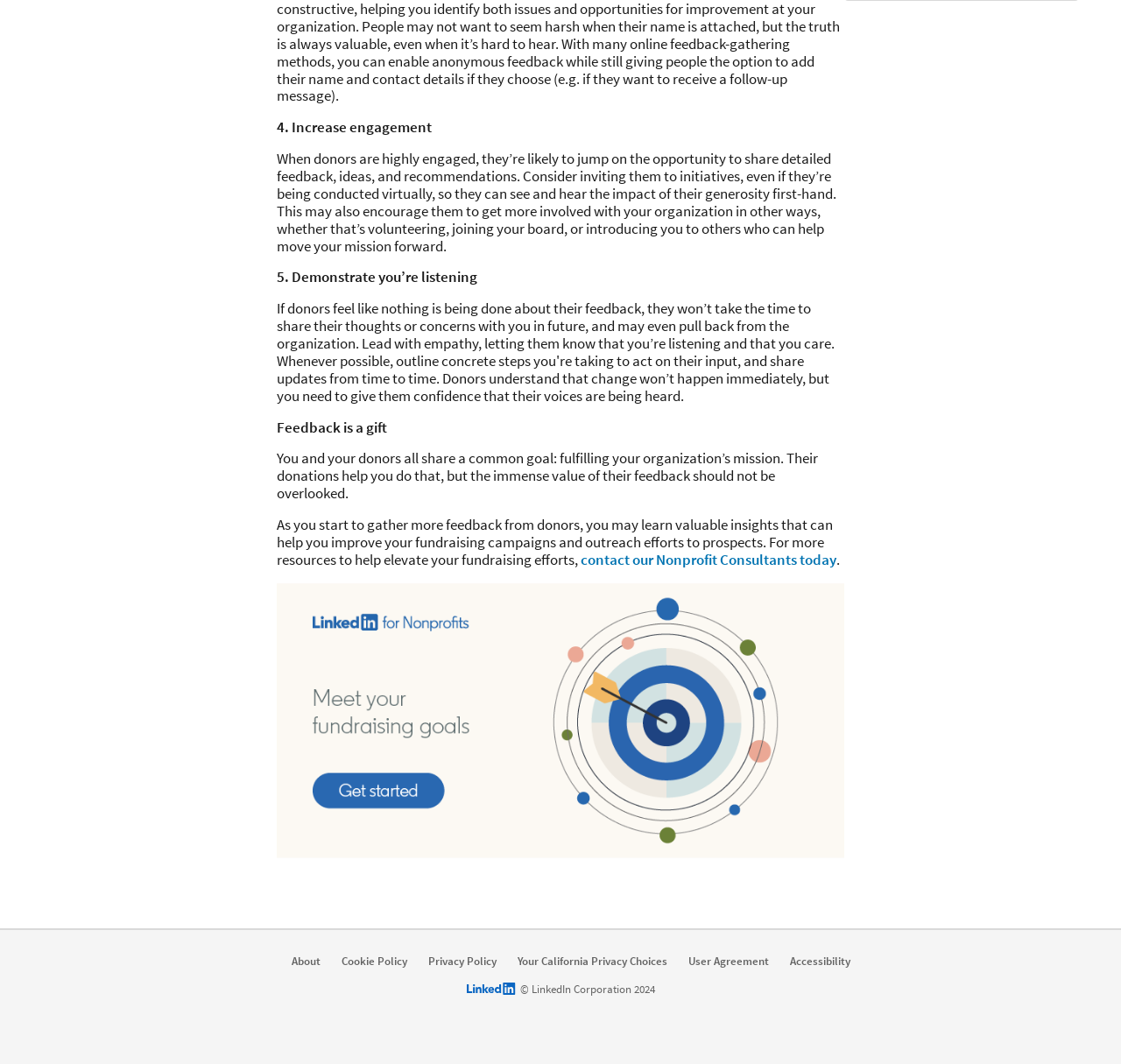Find the bounding box coordinates for the HTML element specified by: "Your California Privacy Choices".

[0.462, 0.897, 0.595, 0.91]